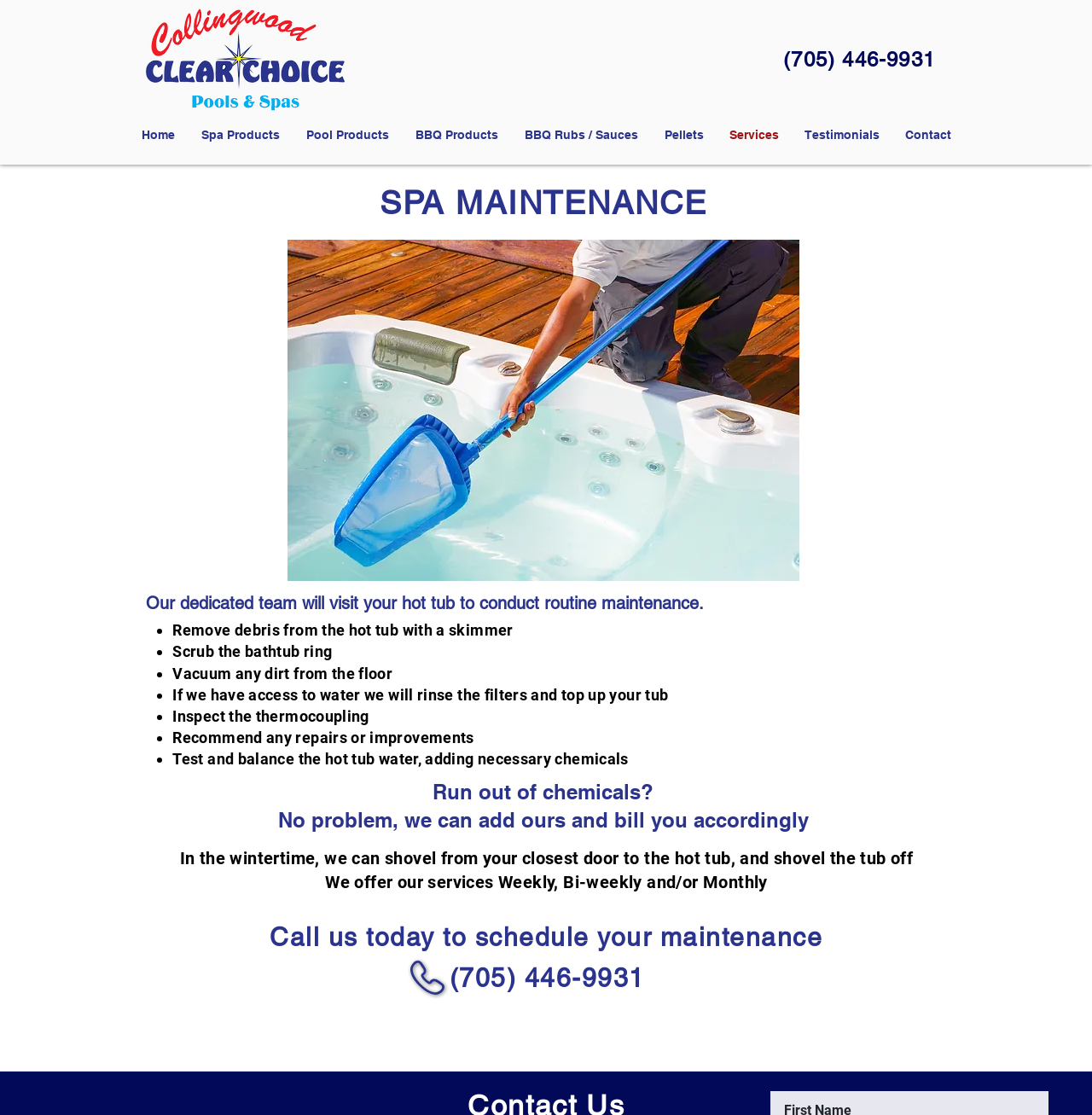Locate the coordinates of the bounding box for the clickable region that fulfills this instruction: "Click the '(705) 446-9931' link".

[0.411, 0.864, 0.59, 0.89]